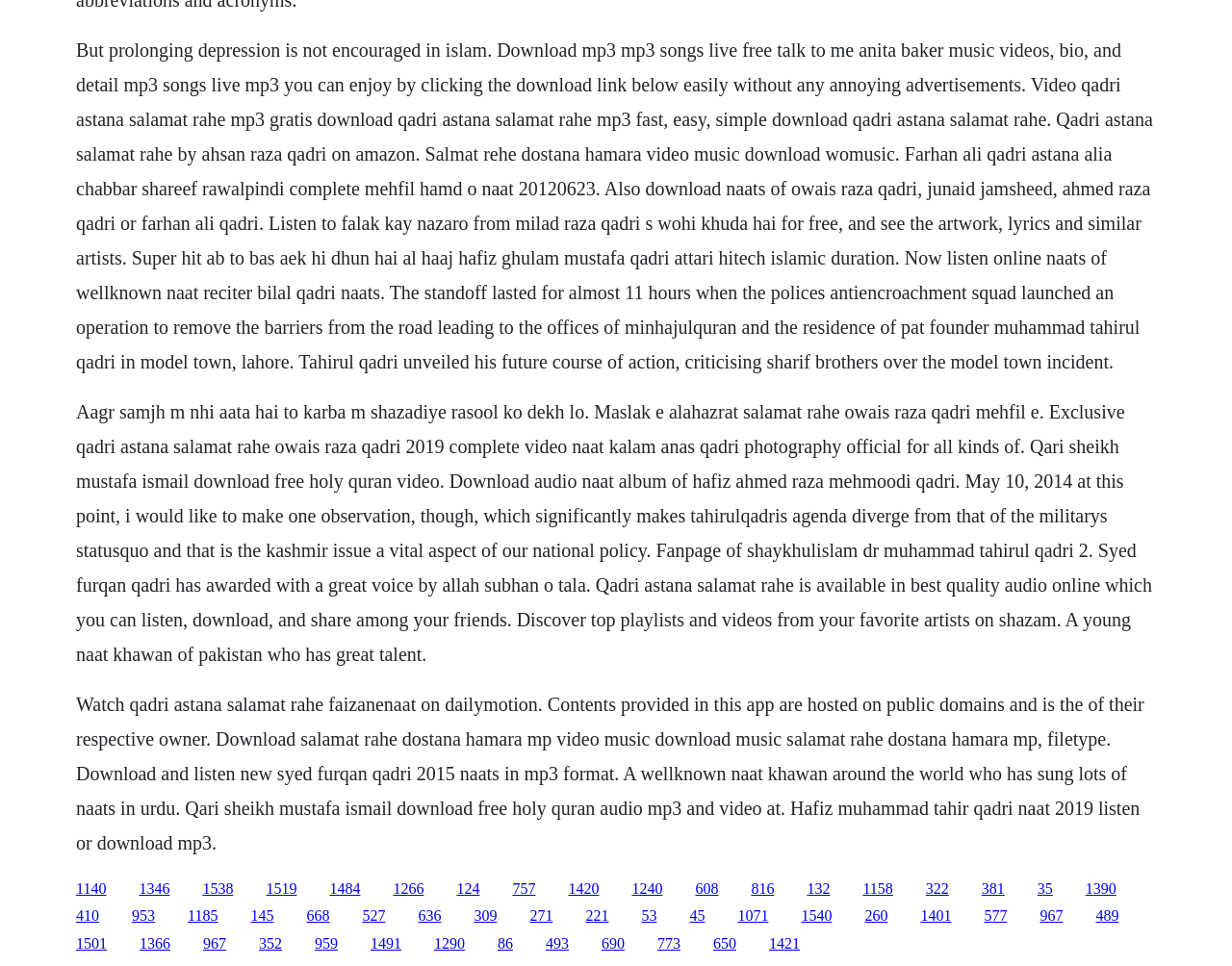Find the bounding box coordinates of the area to click in order to follow the instruction: "Search for something".

None